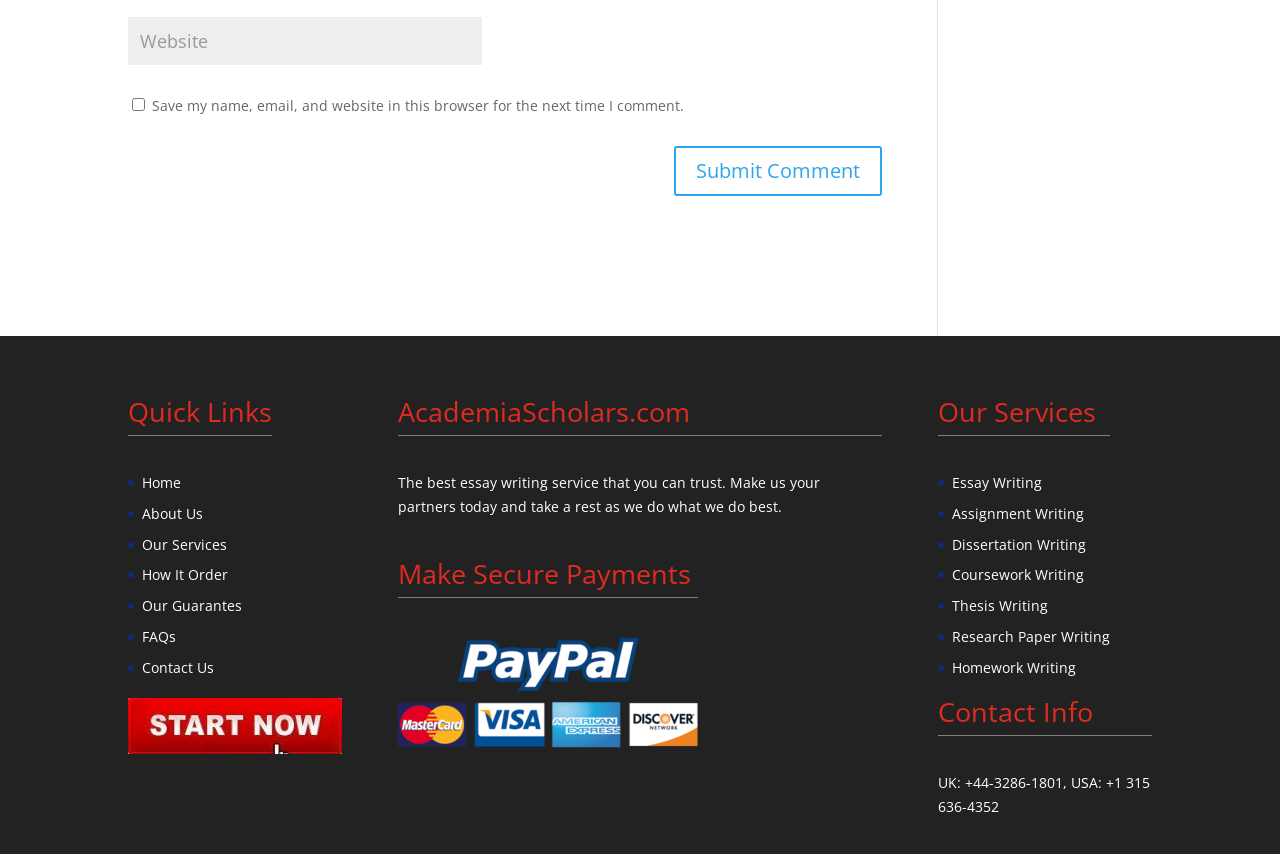Please locate the bounding box coordinates of the region I need to click to follow this instruction: "Go to Home".

[0.111, 0.554, 0.141, 0.576]